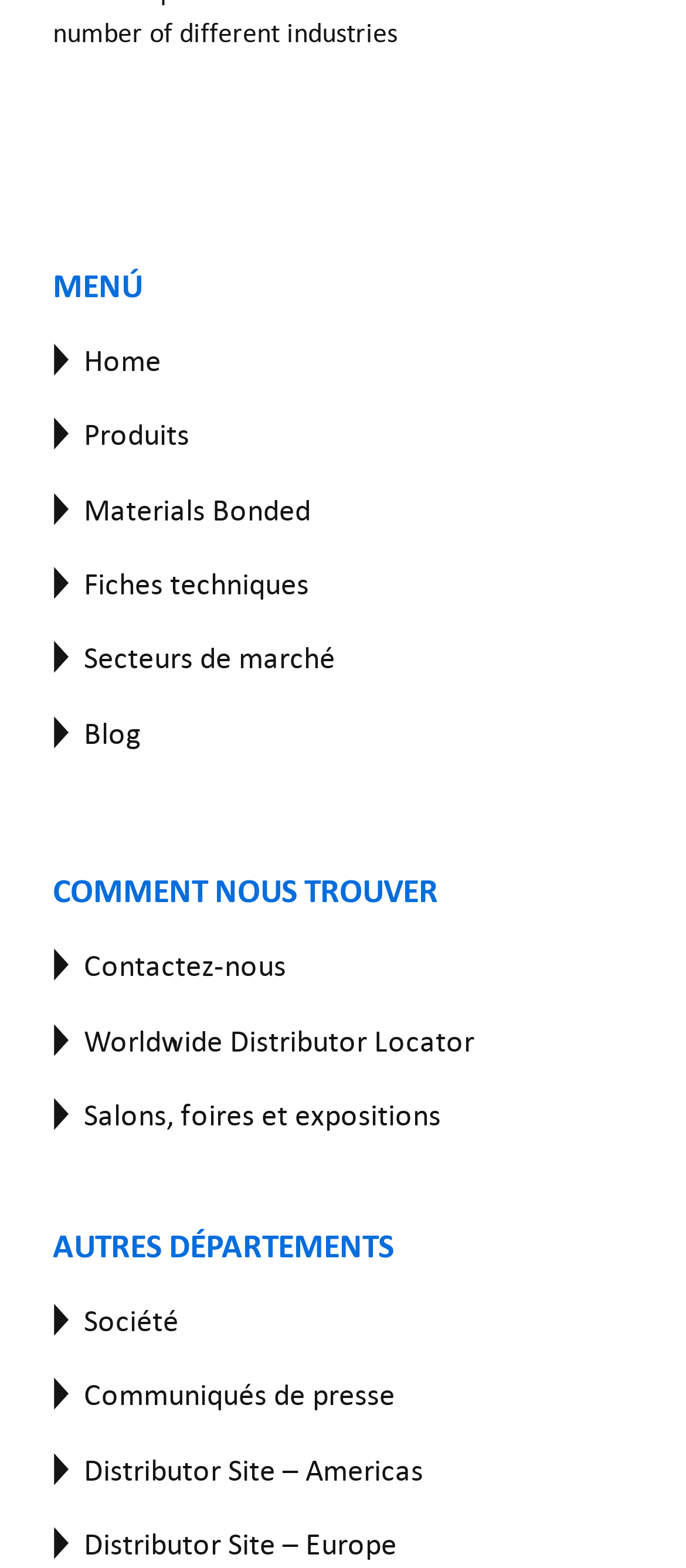Identify the bounding box coordinates of the section to be clicked to complete the task described by the following instruction: "Learn about the company". The coordinates should be four float numbers between 0 and 1, formatted as [left, top, right, bottom].

[0.123, 0.83, 0.261, 0.853]